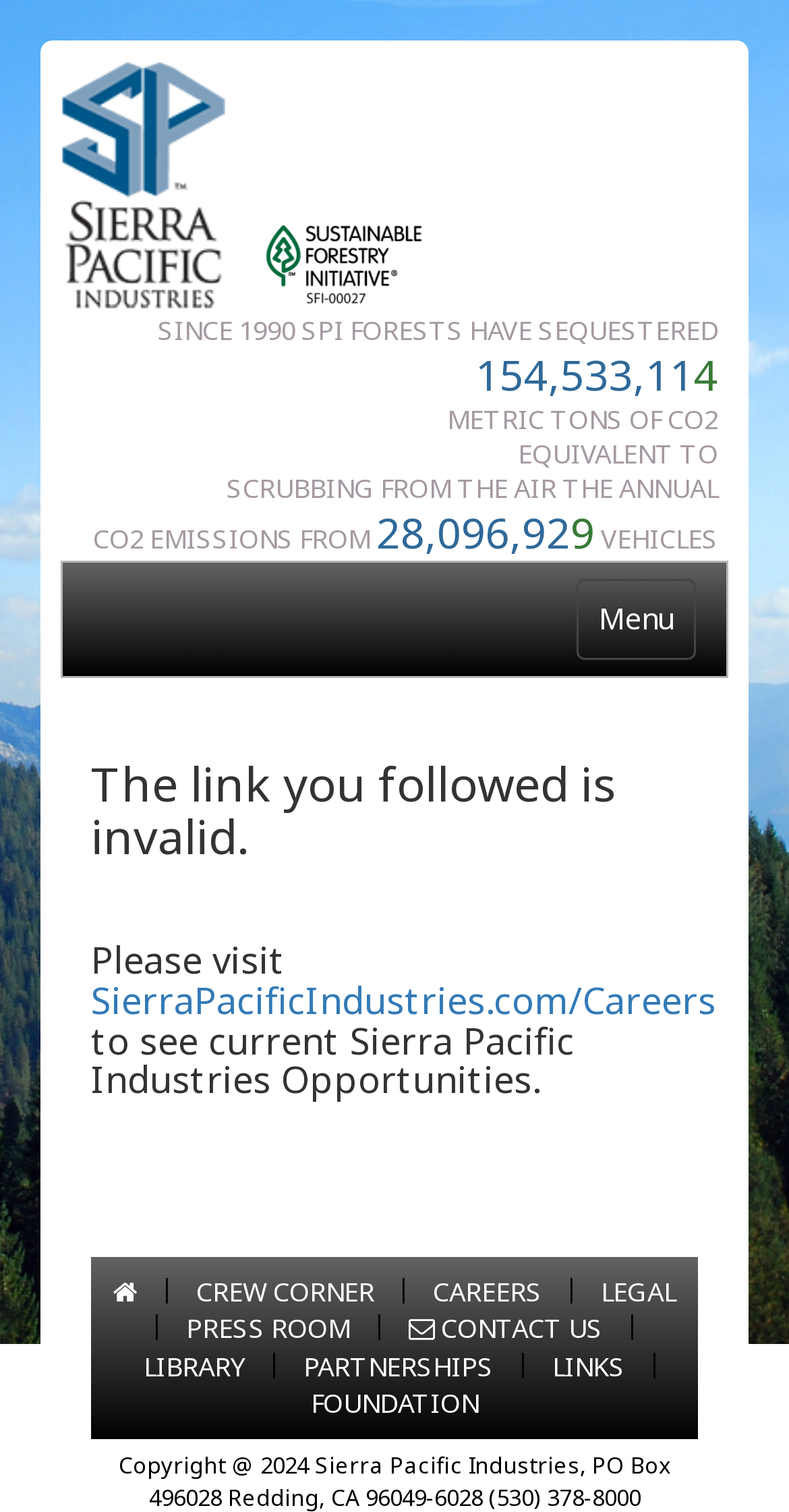Please identify the bounding box coordinates of the clickable area that will fulfill the following instruction: "Click on 'Toni is running in the upcoming Federal election!' link". The coordinates should be in the format of four float numbers between 0 and 1, i.e., [left, top, right, bottom].

None